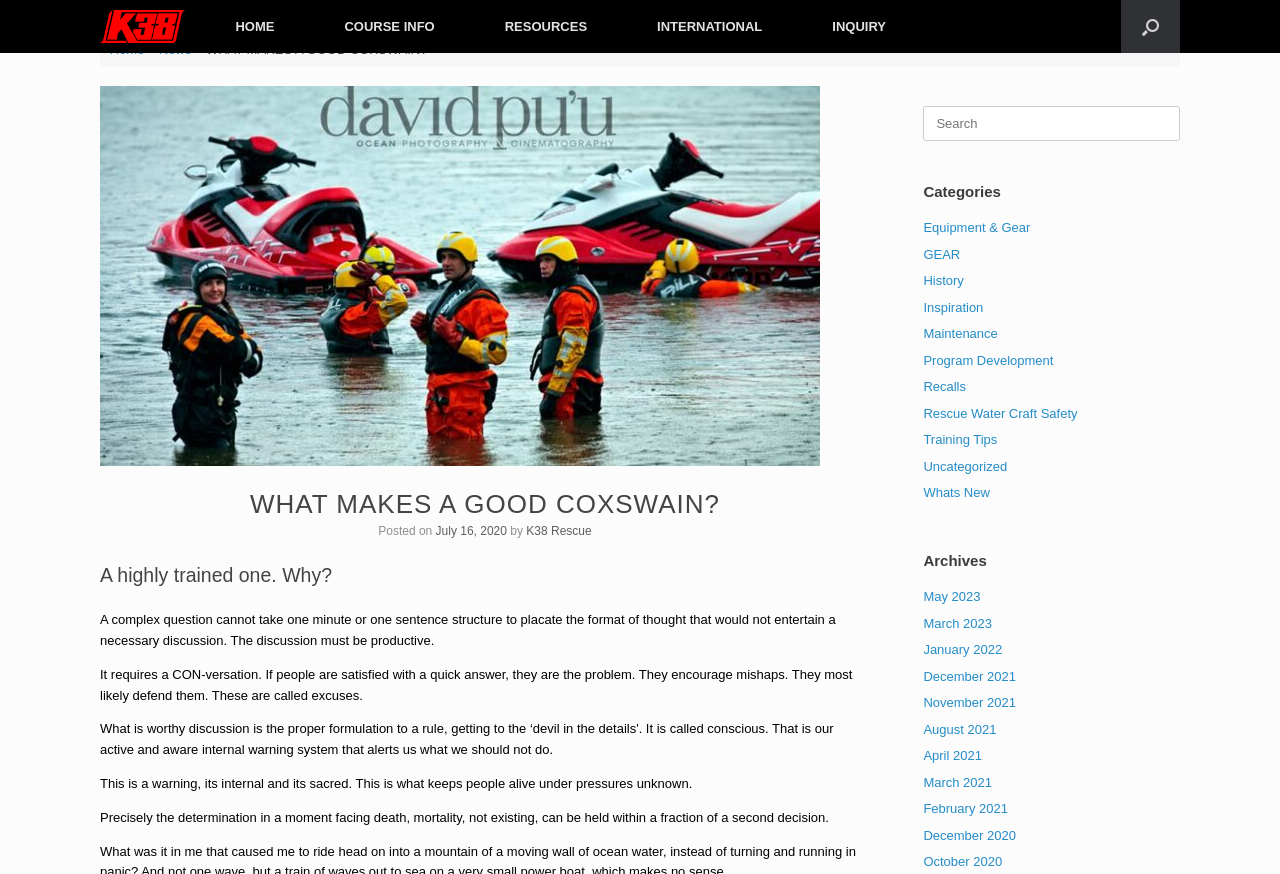Can you provide the bounding box coordinates for the element that should be clicked to implement the instruction: "Go to the HOME page"?

[0.157, 0.0, 0.242, 0.061]